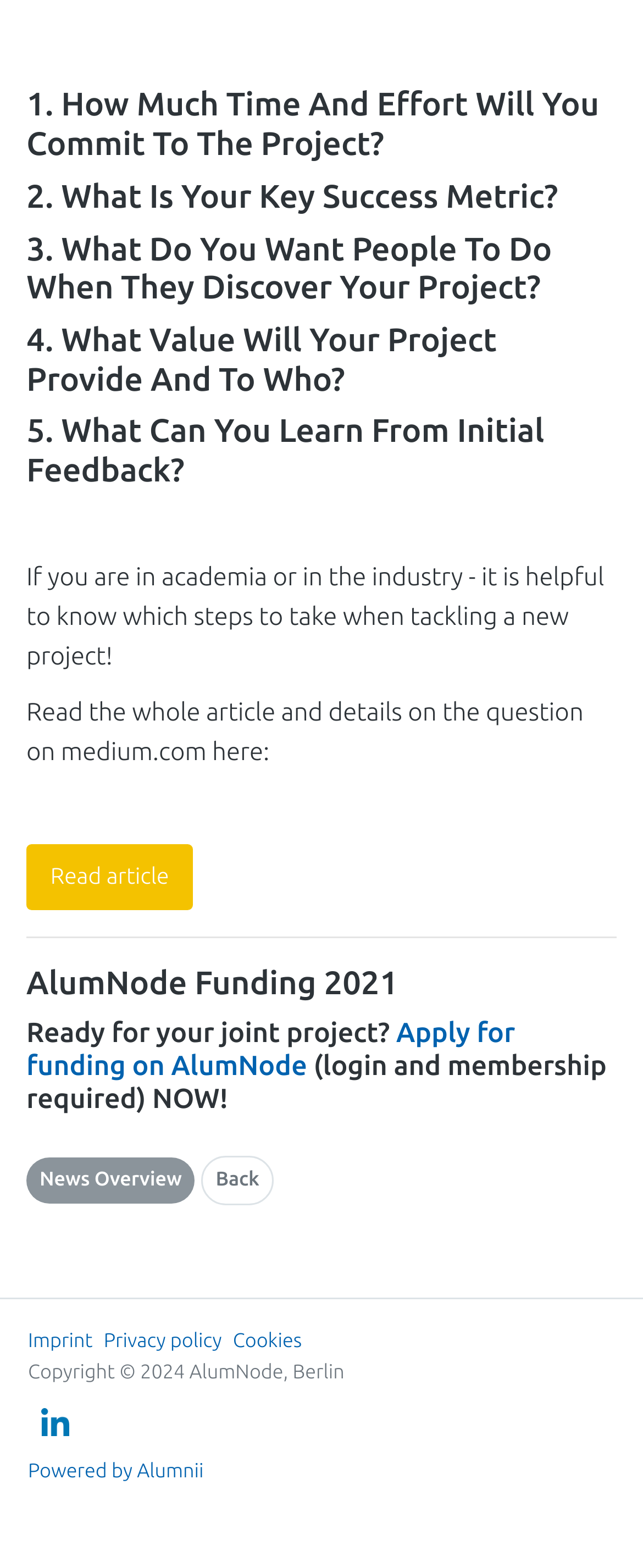Kindly determine the bounding box coordinates of the area that needs to be clicked to fulfill this instruction: "Read the article".

[0.041, 0.539, 0.3, 0.581]